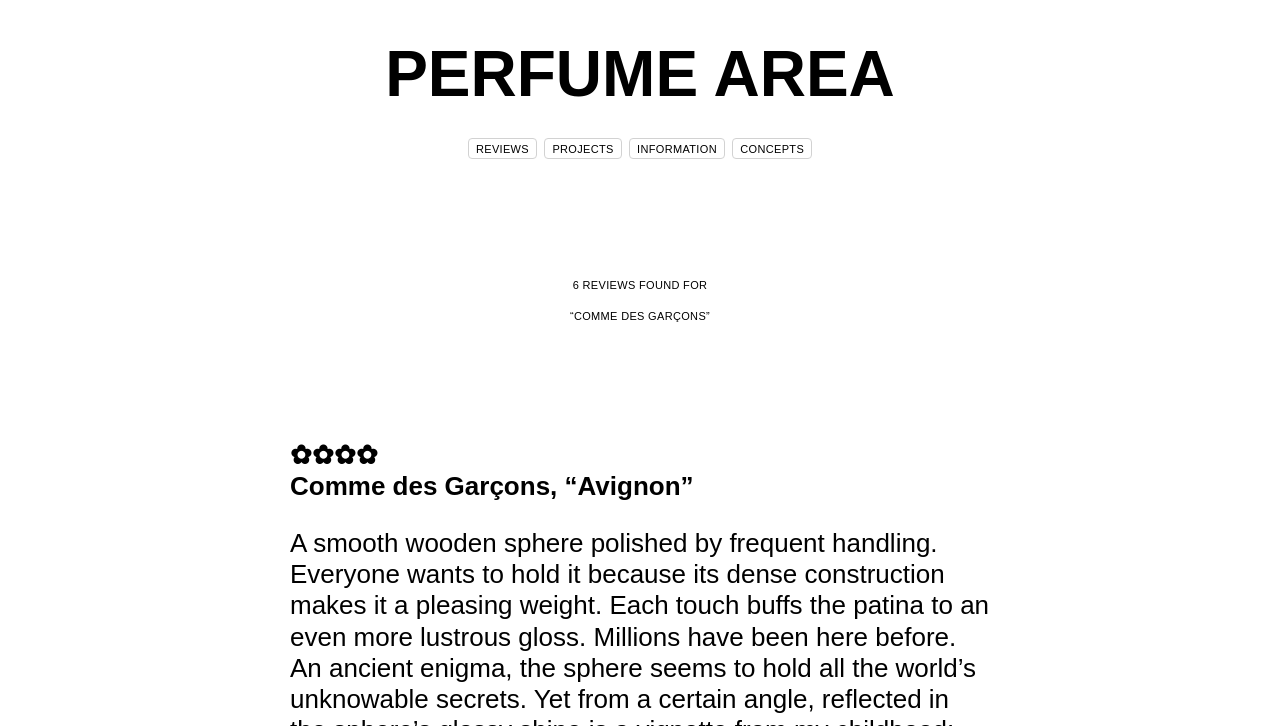Based on the image, provide a detailed response to the question:
What is the name of the perfume with 4 stars?

I found the answer by looking at the heading element '✿✿✿✿ Comme des Garçons, “Avignon”' which indicates that the perfume with 4 stars is 'Comme des Garçons, “Avignon”'.